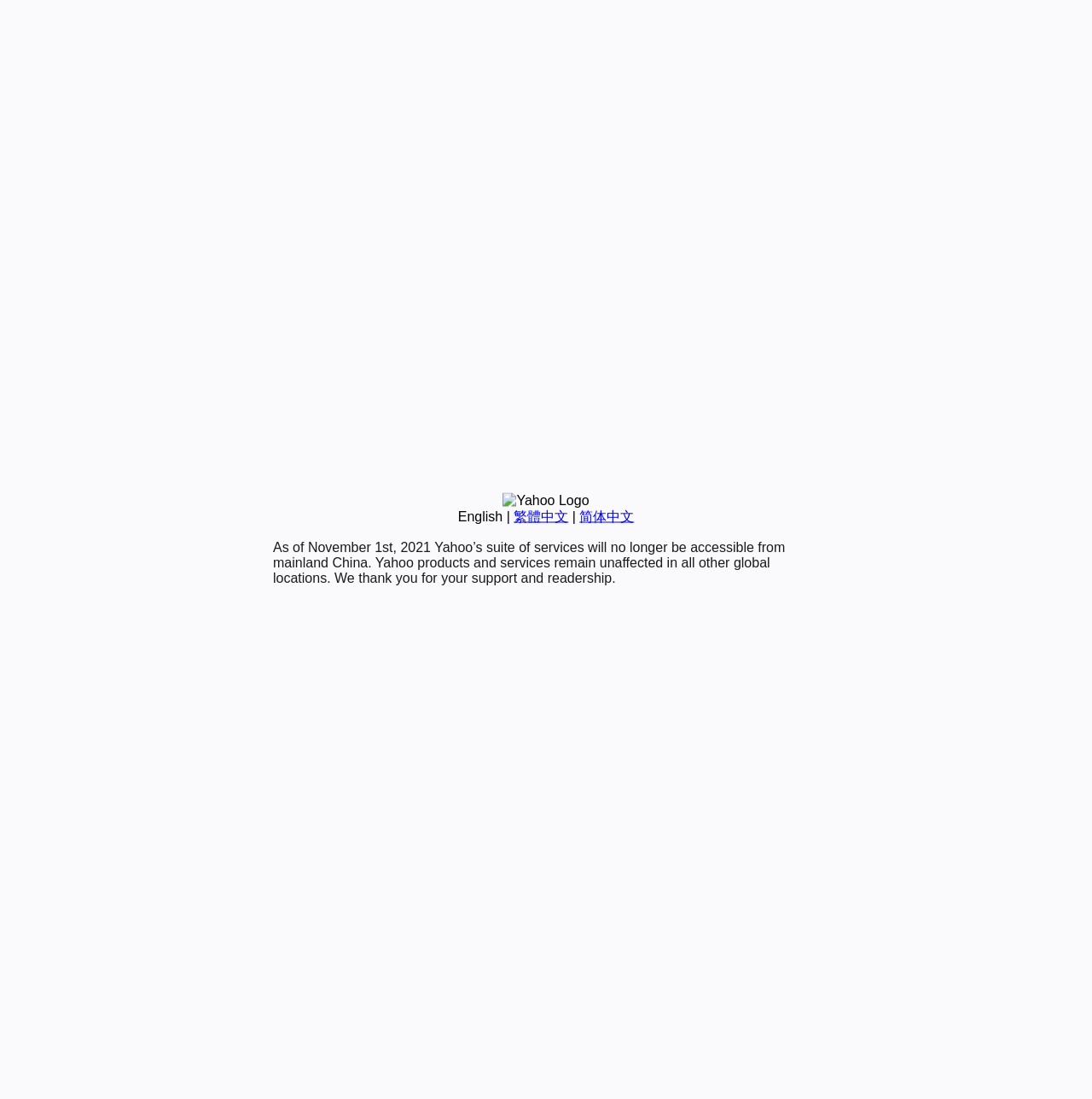Identify the bounding box coordinates of the HTML element based on this description: "繁體中文".

[0.47, 0.463, 0.52, 0.476]